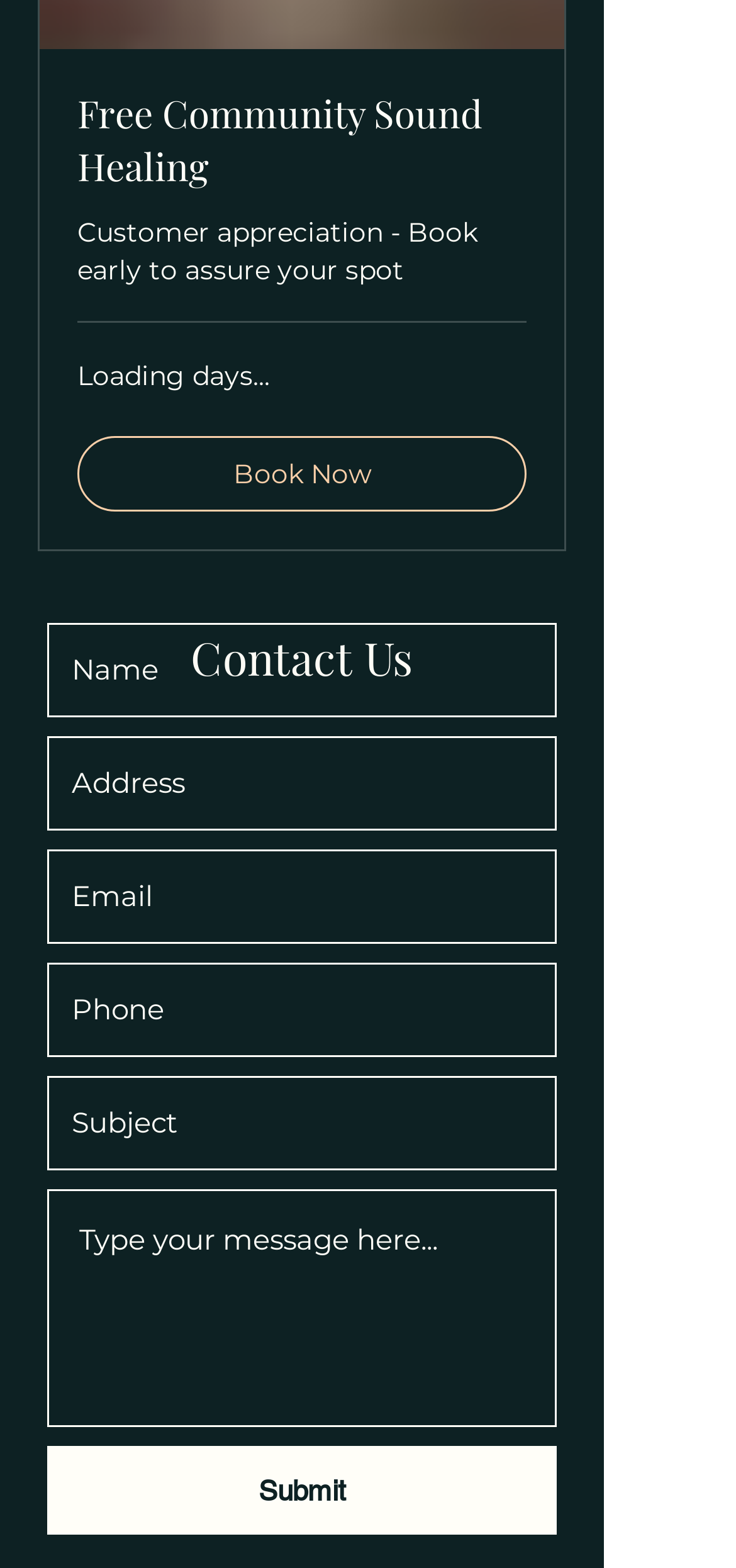What is the orientation of the separator above the 'Service Information' section?
From the screenshot, provide a brief answer in one word or phrase.

Horizontal